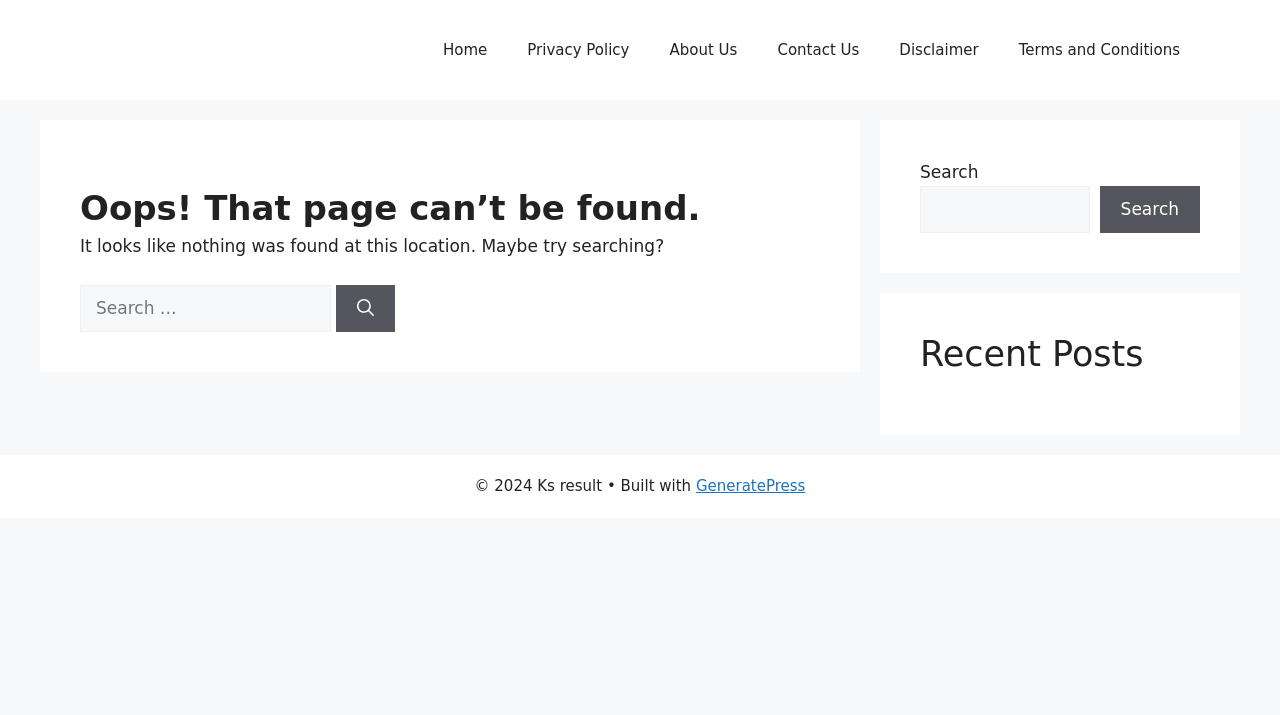Please find the bounding box coordinates of the element that needs to be clicked to perform the following instruction: "Search for something". The bounding box coordinates should be four float numbers between 0 and 1, represented as [left, top, right, bottom].

[0.062, 0.398, 0.259, 0.465]